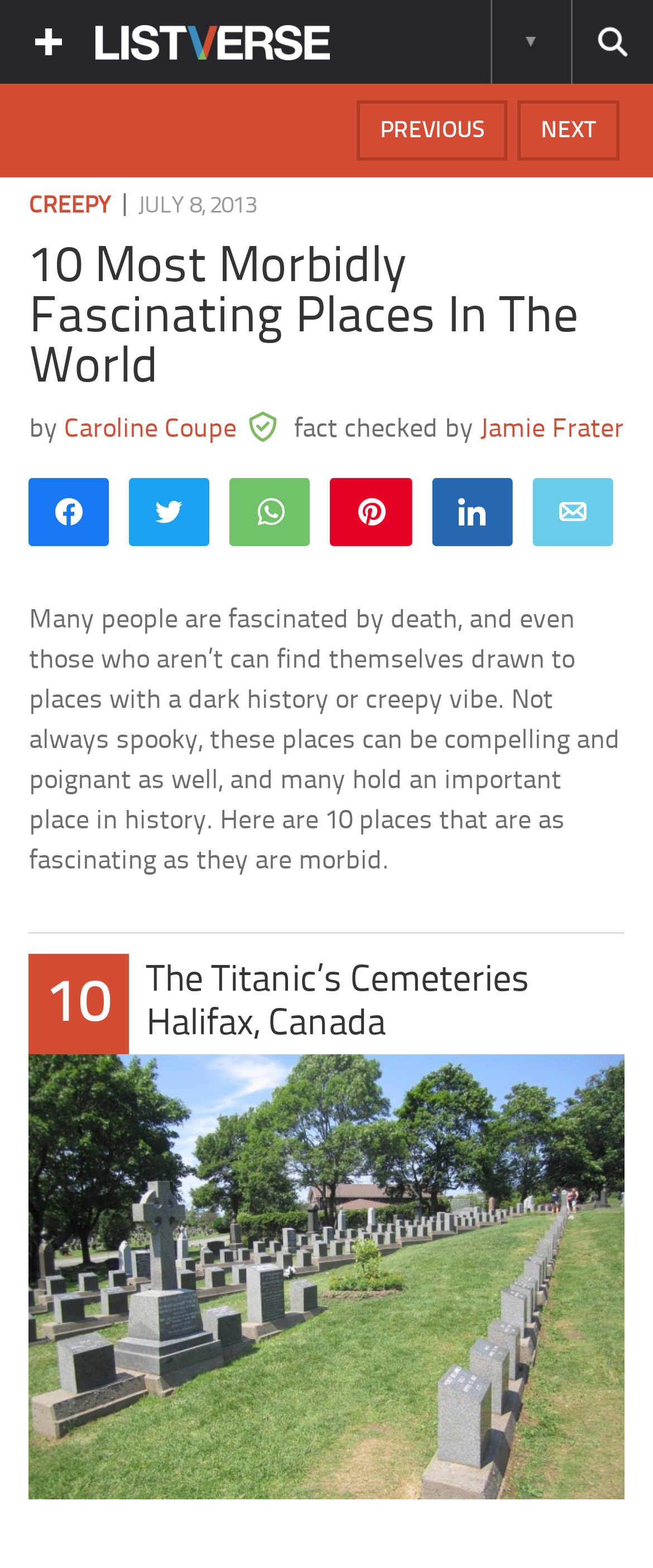Determine the main heading text of the webpage.

10 Most Morbidly Fascinating Places In The World